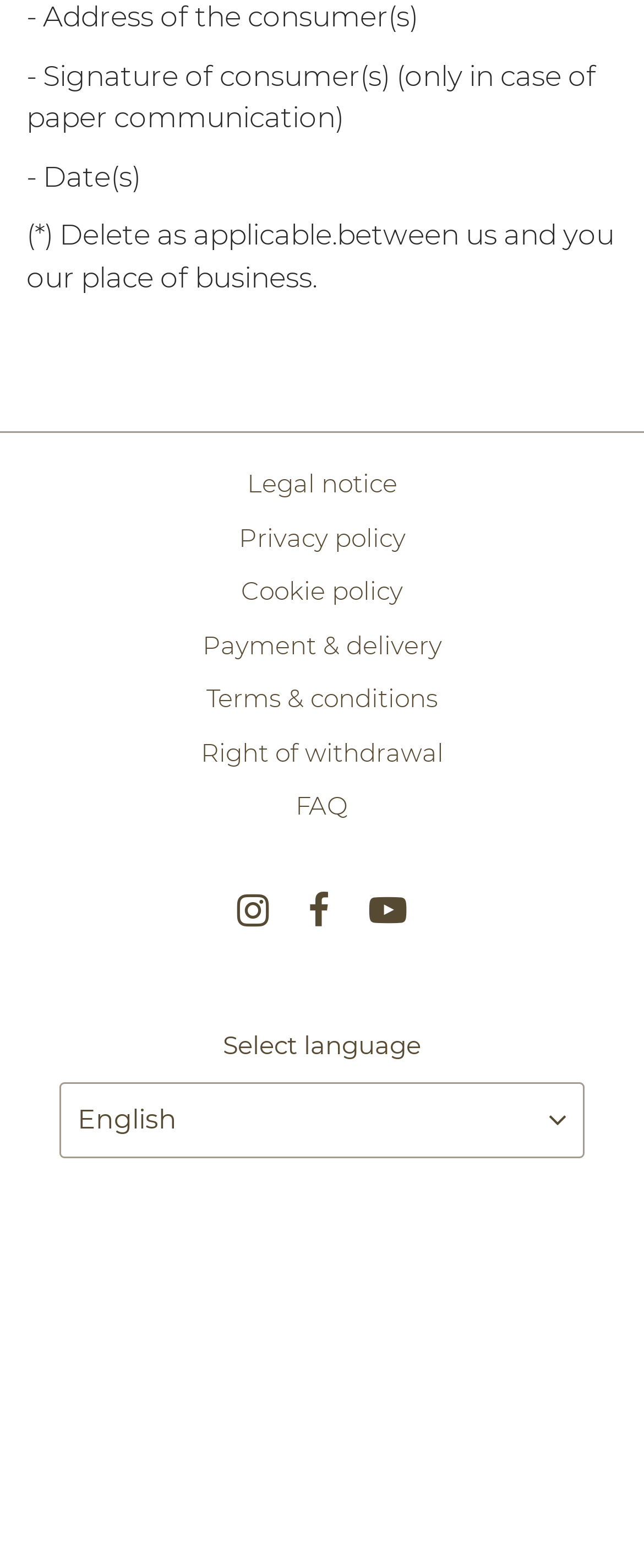Can you find the bounding box coordinates for the element that needs to be clicked to execute this instruction: "Open Instagram"? The coordinates should be given as four float numbers between 0 and 1, i.e., [left, top, right, bottom].

[0.368, 0.569, 0.417, 0.592]